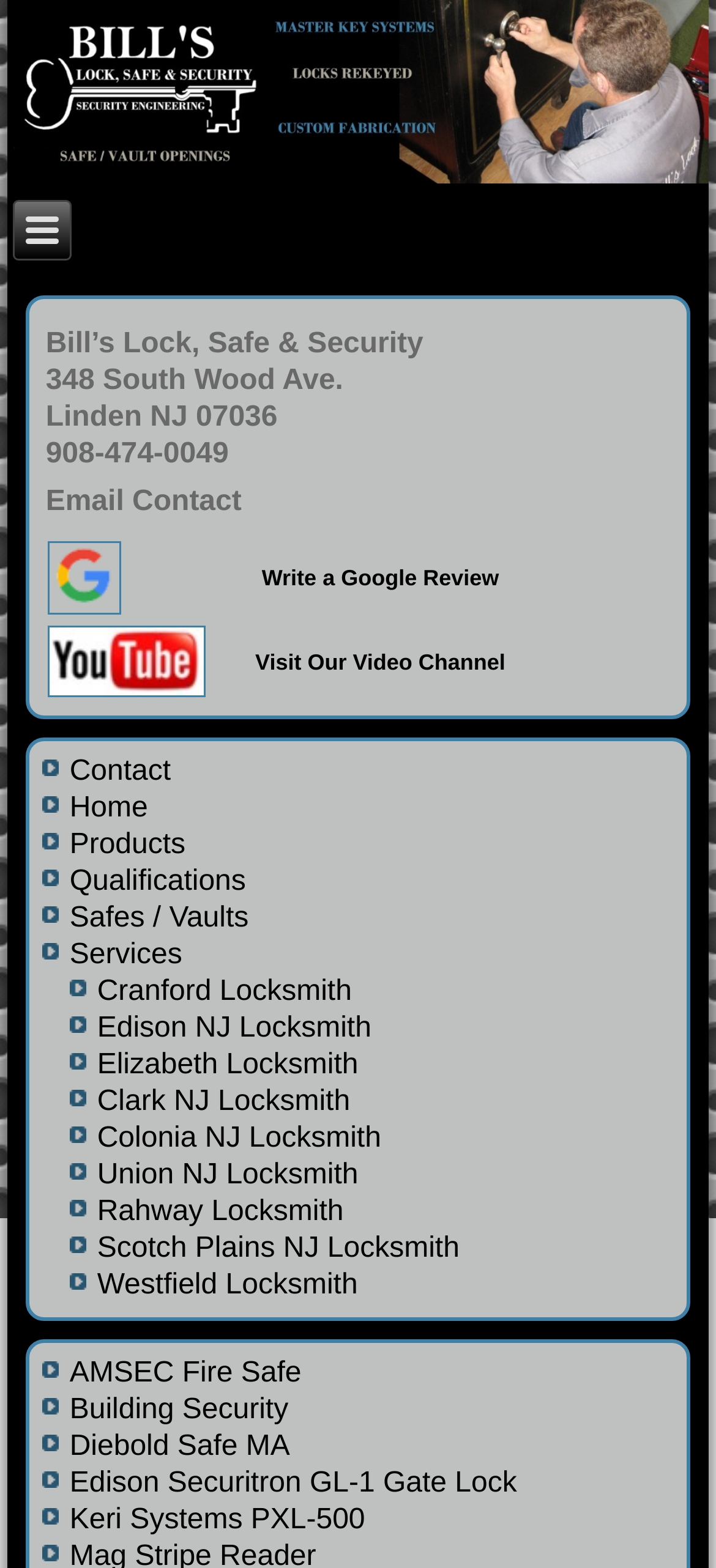Please identify the bounding box coordinates of the area I need to click to accomplish the following instruction: "Write a Google Review".

[0.366, 0.358, 0.697, 0.378]